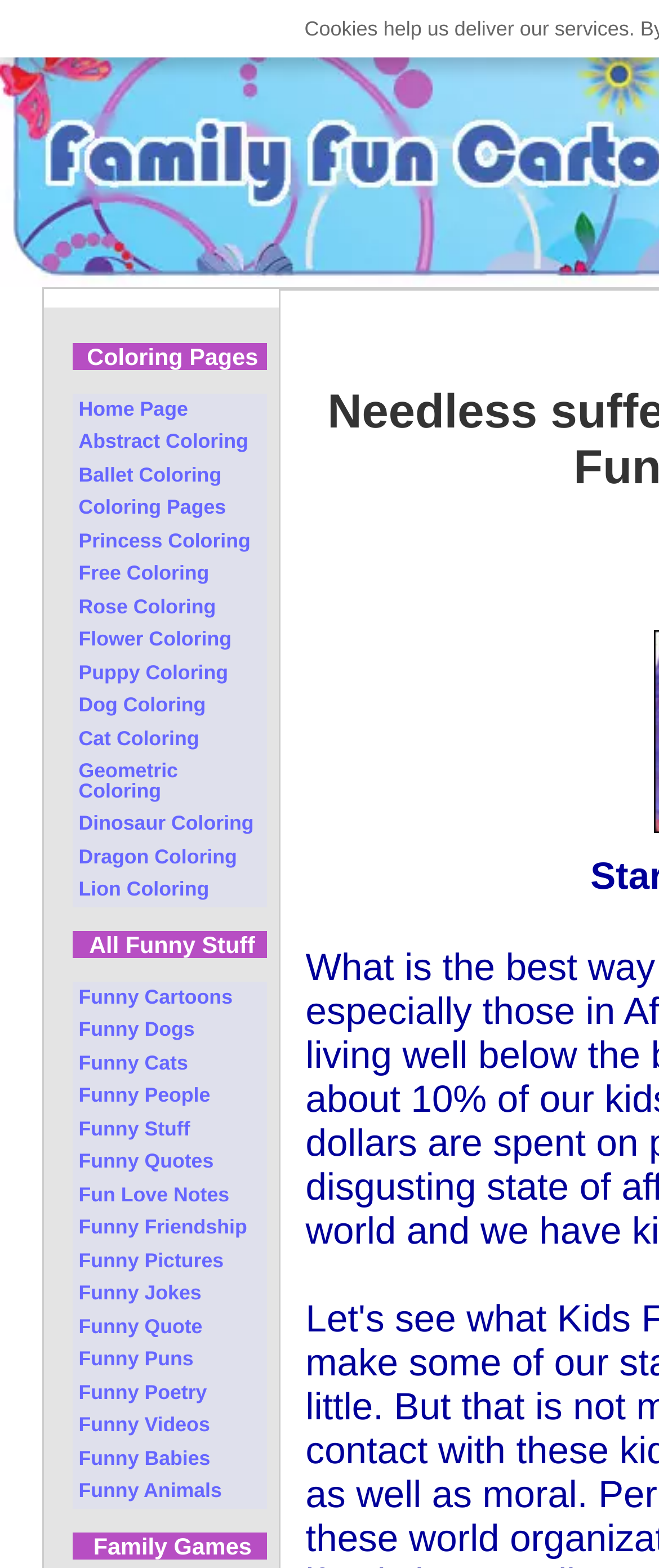What is the last item in the 'All Funny Stuff' section?
Observe the image and answer the question with a one-word or short phrase response.

Funny Poetry